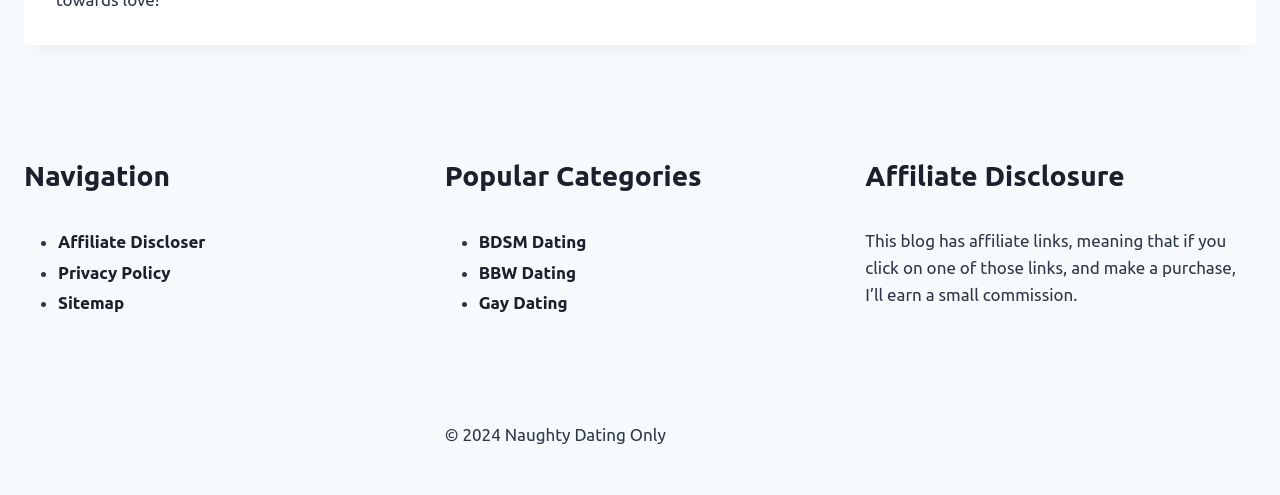What is the last category listed?
Look at the image and answer the question with a single word or phrase.

Gay Dating